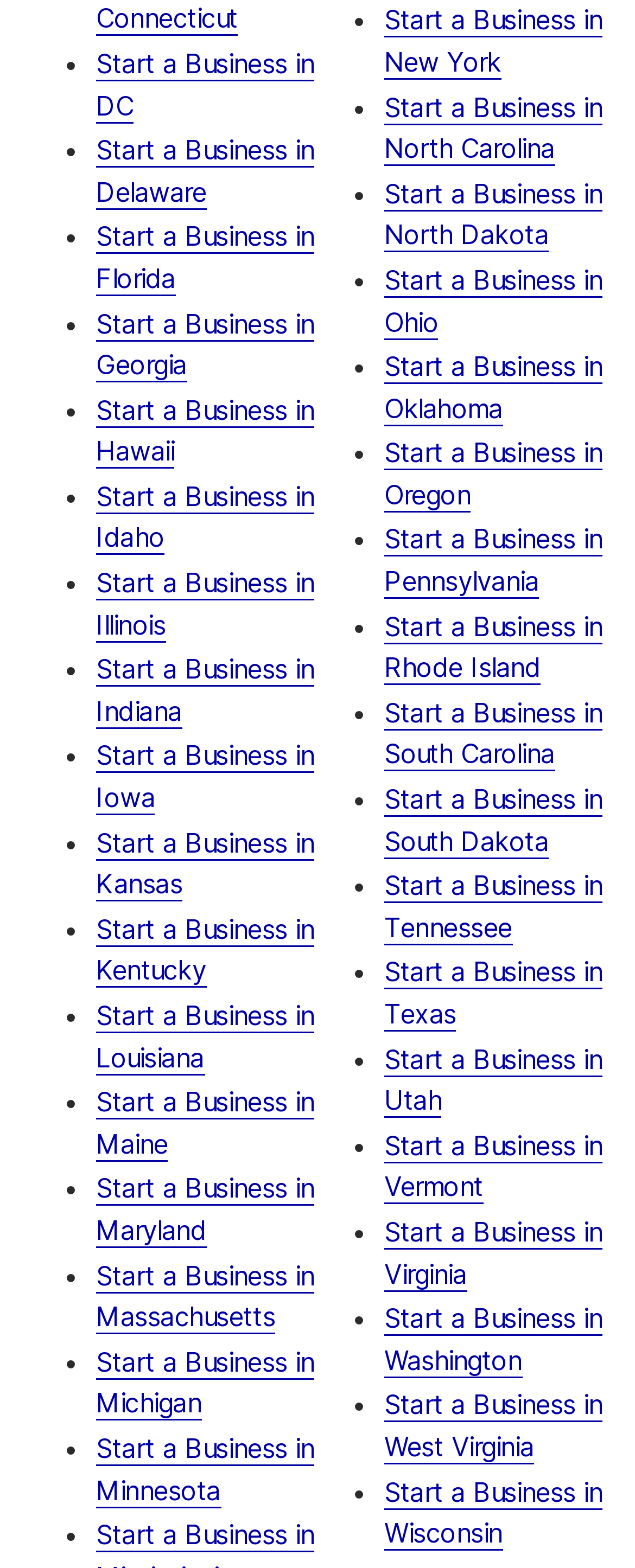Please identify the bounding box coordinates of the element I should click to complete this instruction: 'Start a Business in Florida'. The coordinates should be given as four float numbers between 0 and 1, like this: [left, top, right, bottom].

[0.151, 0.14, 0.495, 0.189]